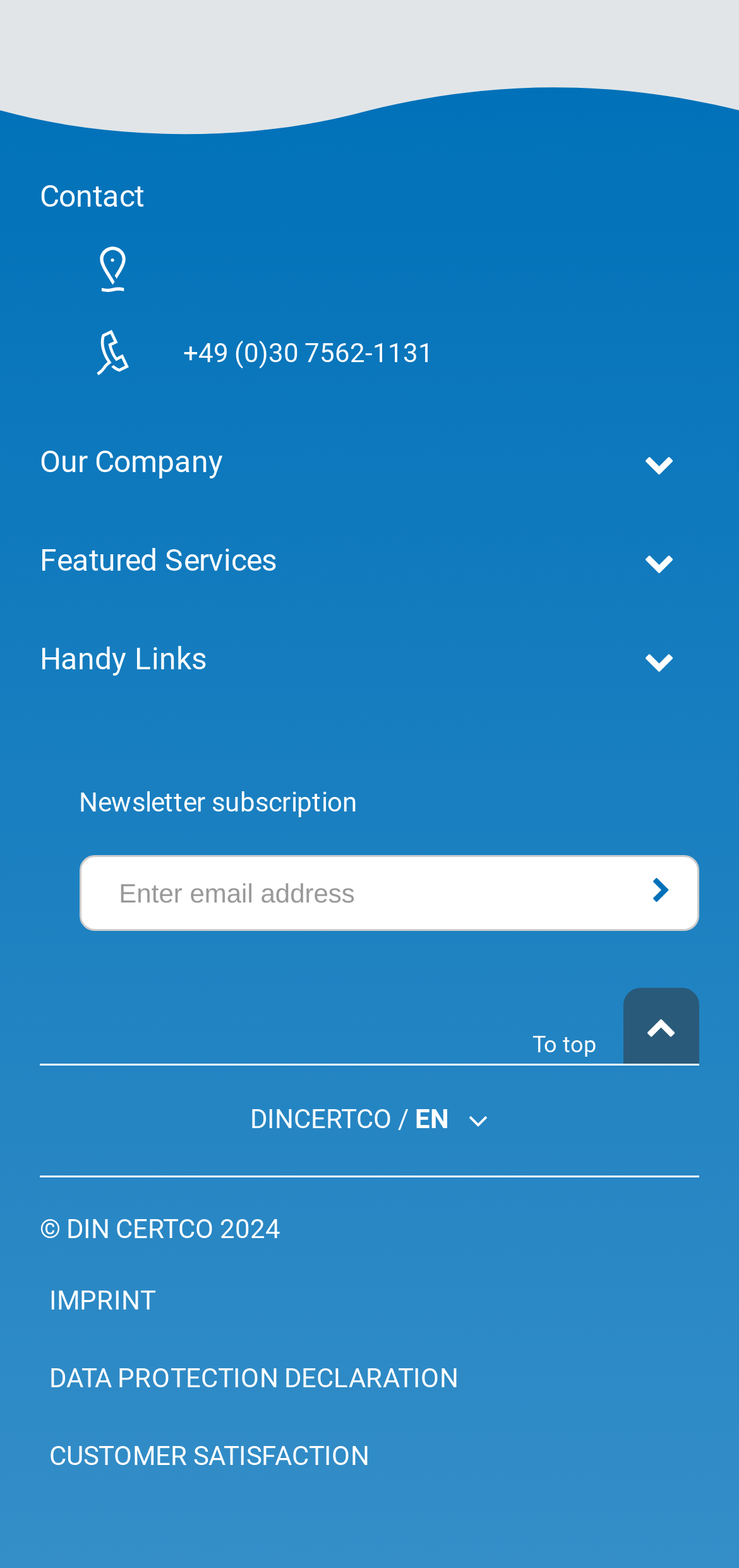Identify the bounding box for the described UI element: "Data Protection Declaration".

[0.054, 0.865, 0.633, 0.891]